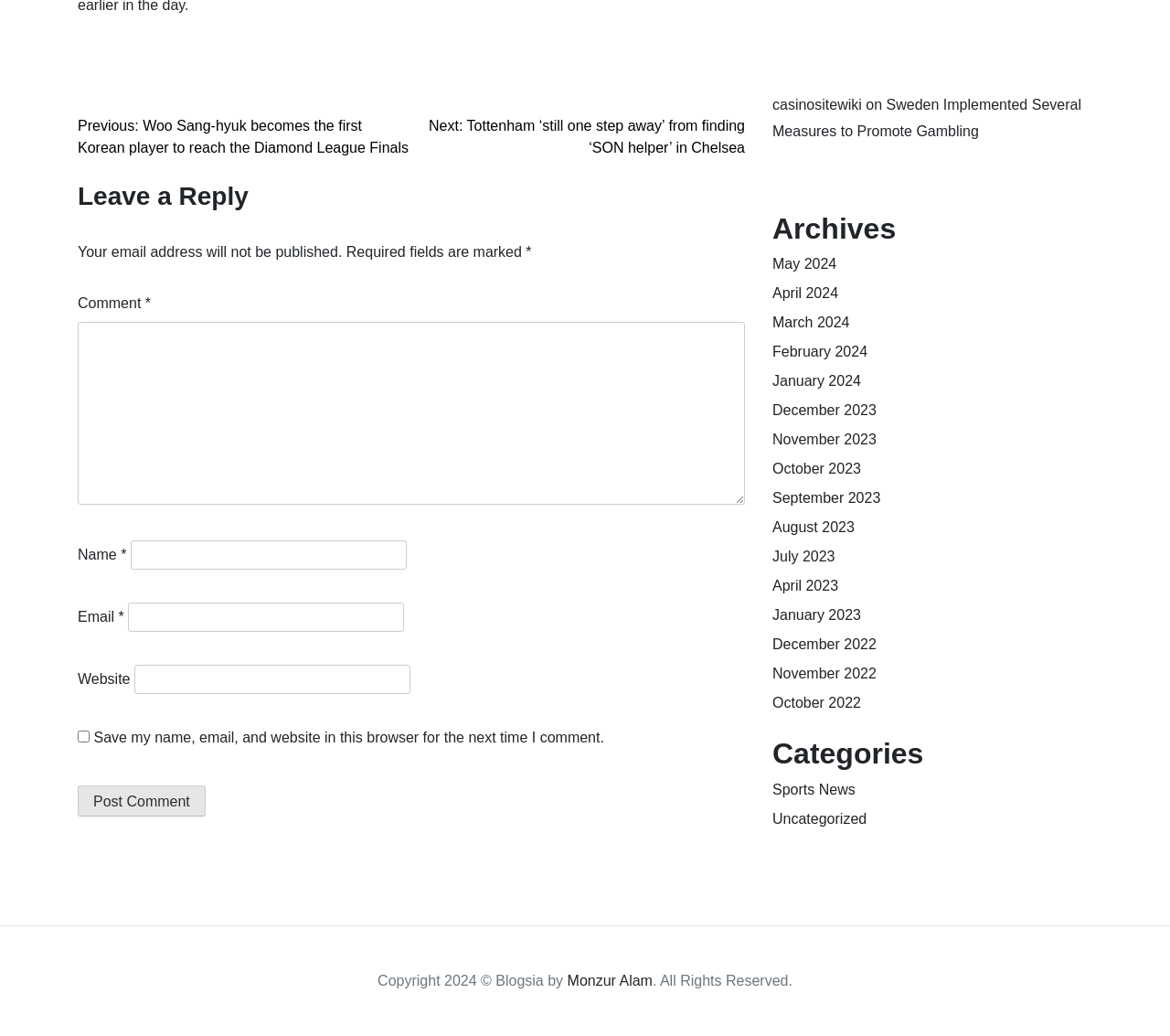Determine the bounding box coordinates of the clickable region to execute the instruction: "View archives". The coordinates should be four float numbers between 0 and 1, denoted as [left, top, right, bottom].

[0.66, 0.204, 0.934, 0.238]